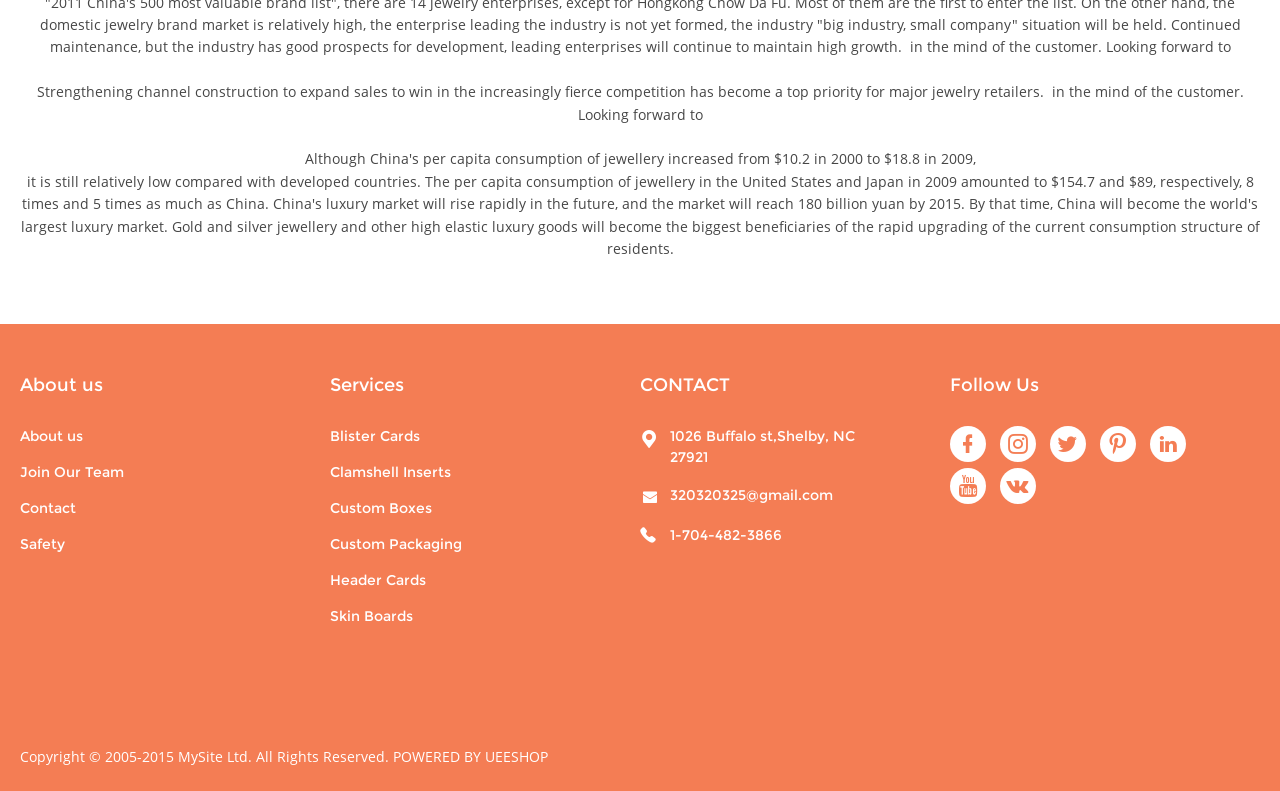Extract the bounding box coordinates of the UI element described by: "1-704-482-3866". The coordinates should include four float numbers ranging from 0 to 1, e.g., [left, top, right, bottom].

[0.523, 0.664, 0.611, 0.691]